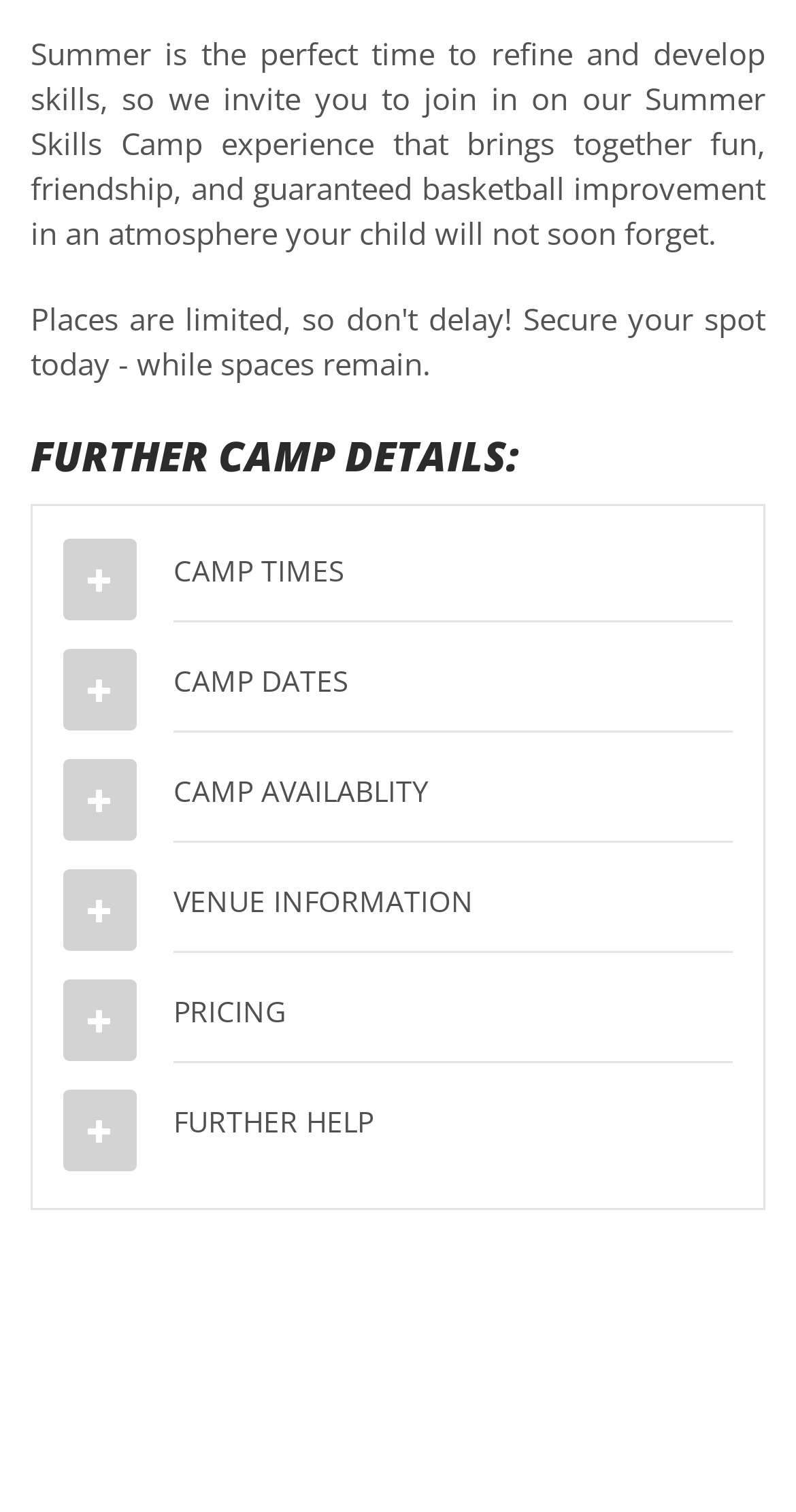Find the bounding box of the element with the following description: "FURTHER HELP". The coordinates must be four float numbers between 0 and 1, formatted as [left, top, right, bottom].

[0.218, 0.714, 0.921, 0.764]